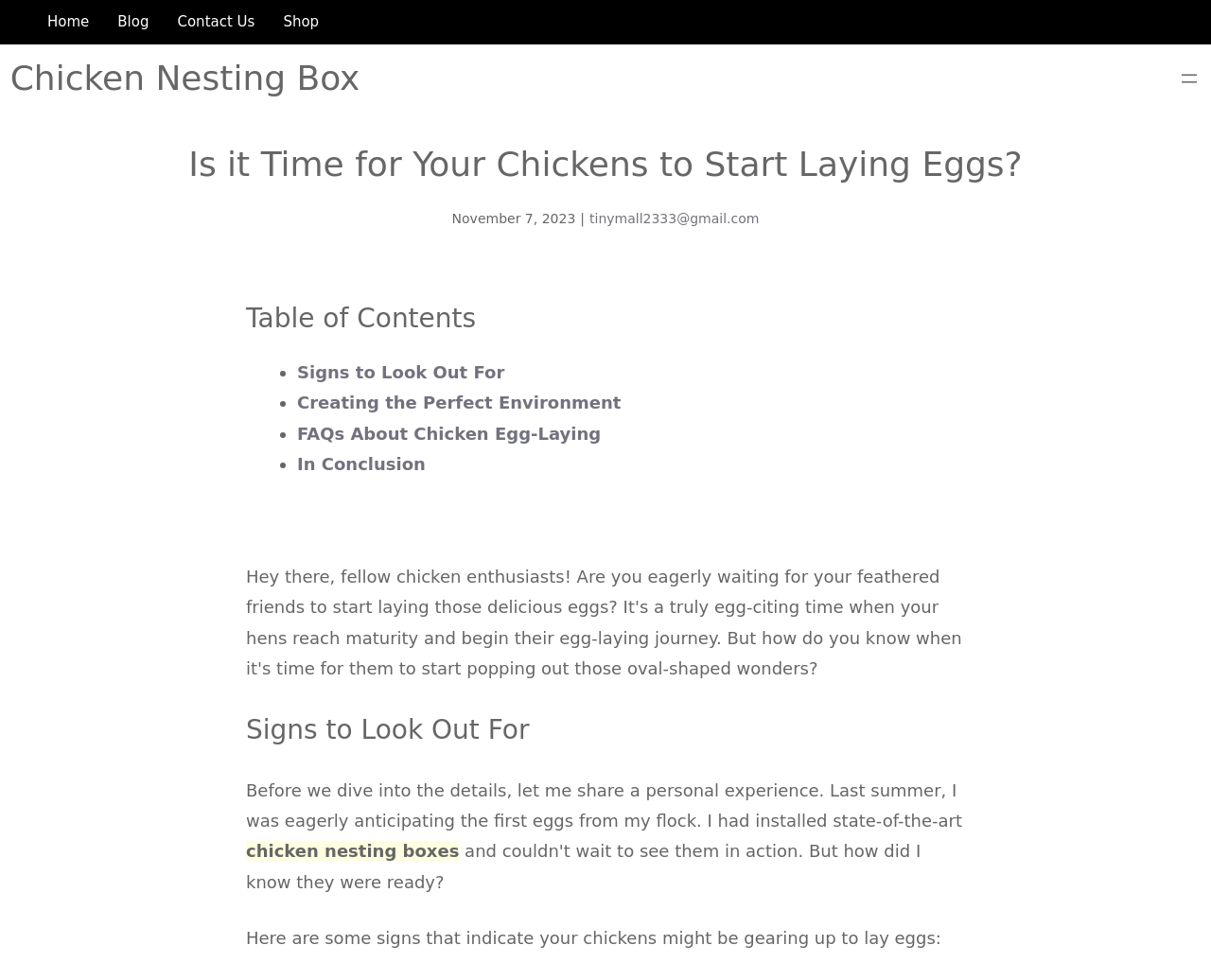Locate the coordinates of the bounding box for the clickable region that fulfills this instruction: "Check the email address".

[0.487, 0.215, 0.627, 0.231]